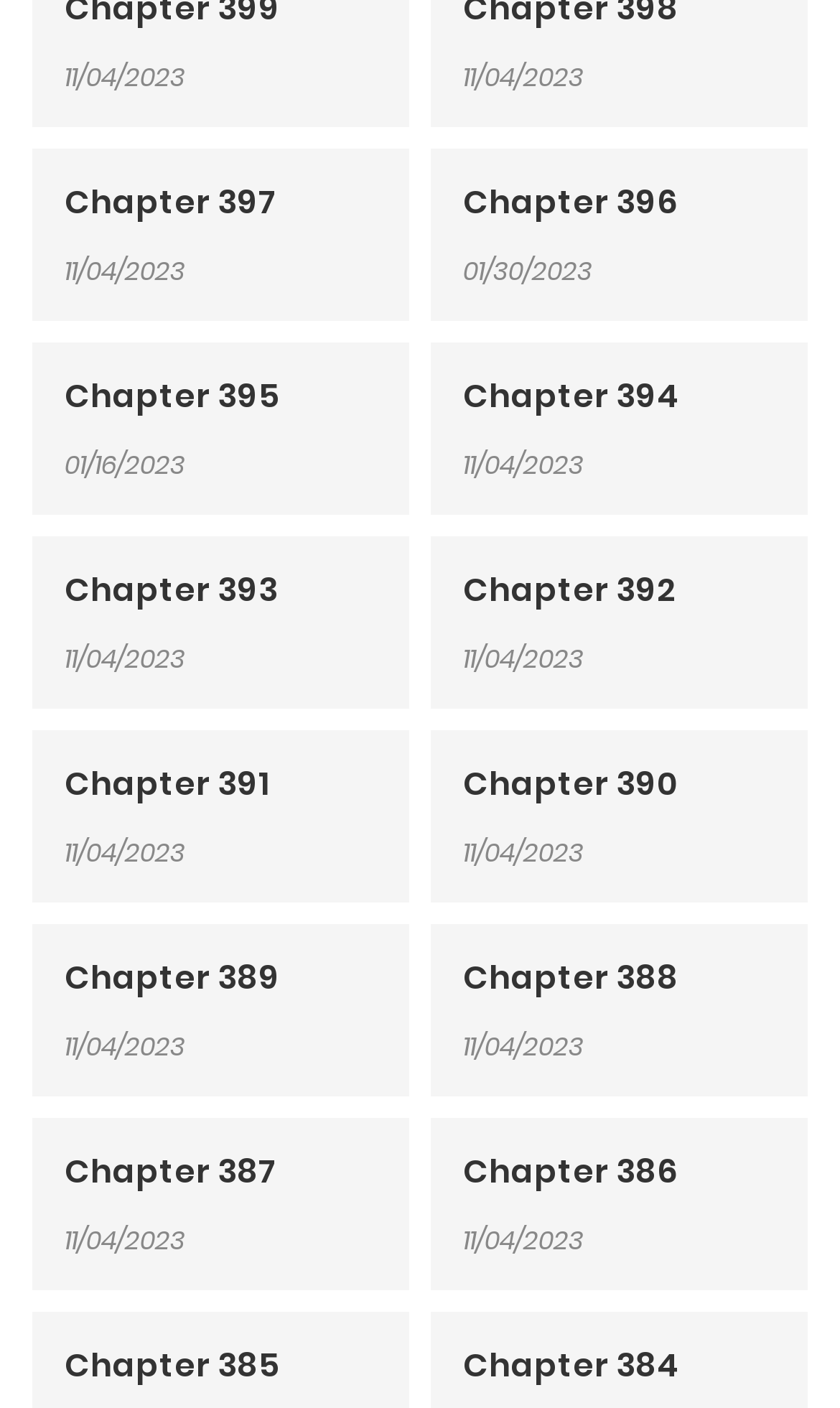Please locate the bounding box coordinates of the region I need to click to follow this instruction: "view chapter 393".

[0.077, 0.396, 0.449, 0.442]